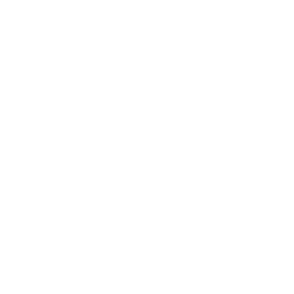Give a concise answer using one word or a phrase to the following question:
What is the emphasis of the system's design?

Versatility and efficiency